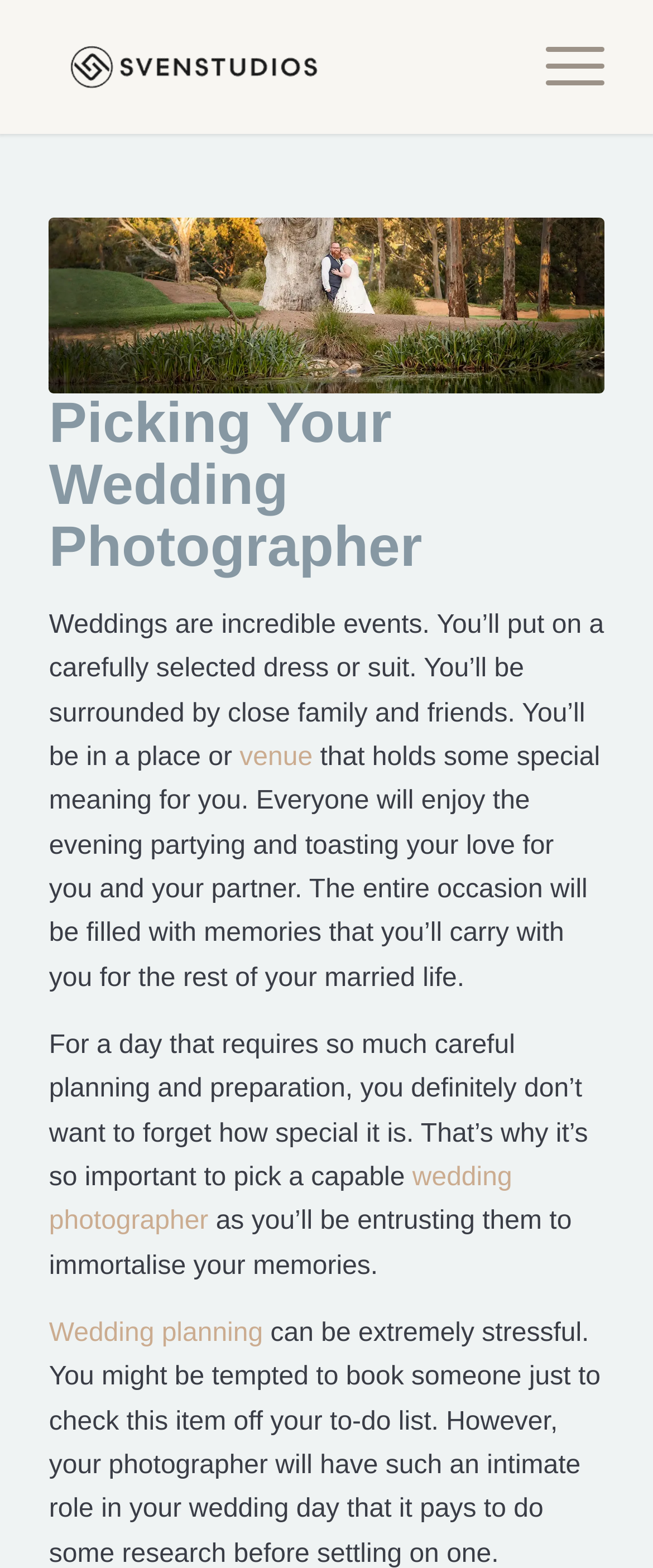What is the location of the image of the bride and groom?
From the screenshot, supply a one-word or short-phrase answer.

Top-right corner